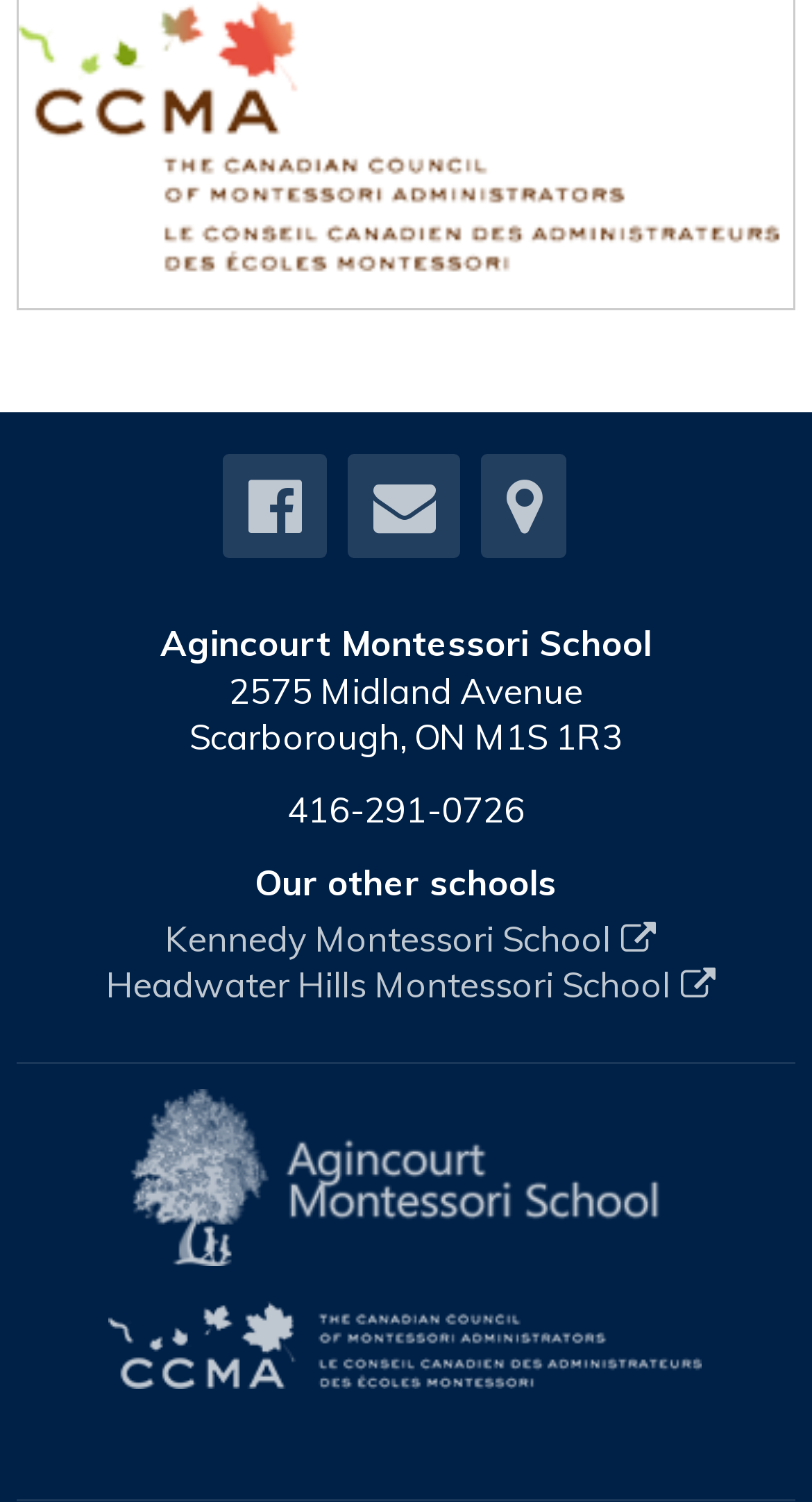Determine the bounding box coordinates of the target area to click to execute the following instruction: "Visit Facebook page."

[0.276, 0.33, 0.404, 0.358]